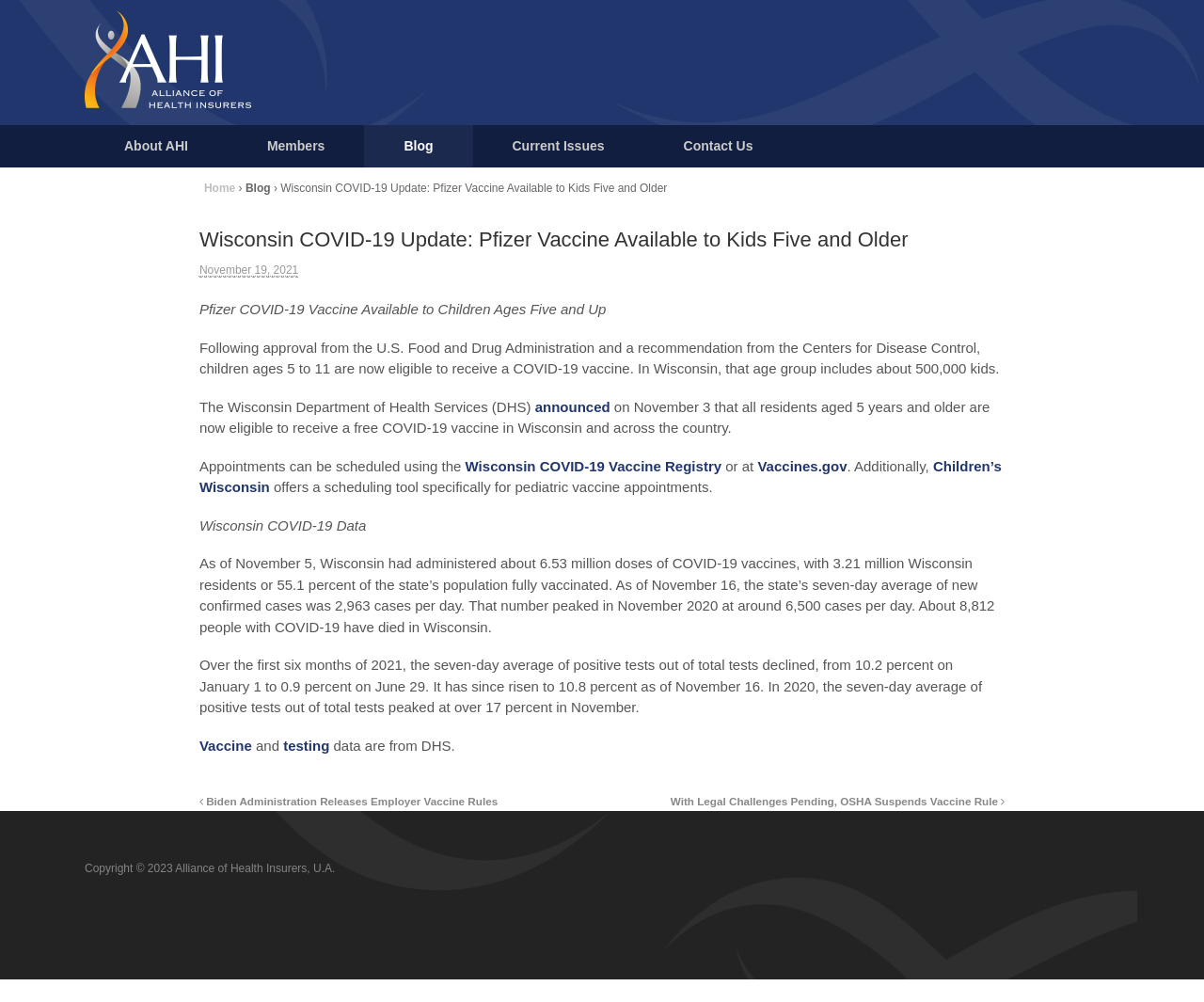What is the source of the vaccine and testing data?
Can you provide a detailed and comprehensive answer to the question?

The webpage states that 'vaccine and testing data are from DHS', referring to the Wisconsin Department of Health Services.